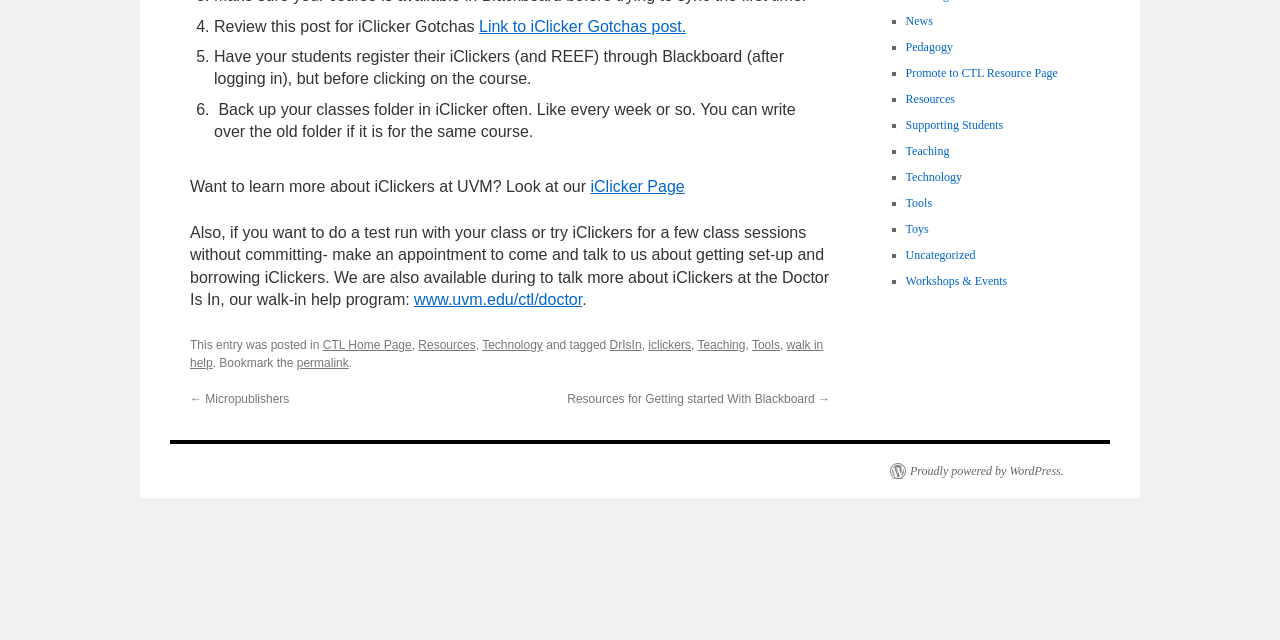Provide the bounding box coordinates for the UI element that is described by this text: "FilmNorth". The coordinates should be in the form of four float numbers between 0 and 1: [left, top, right, bottom].

None